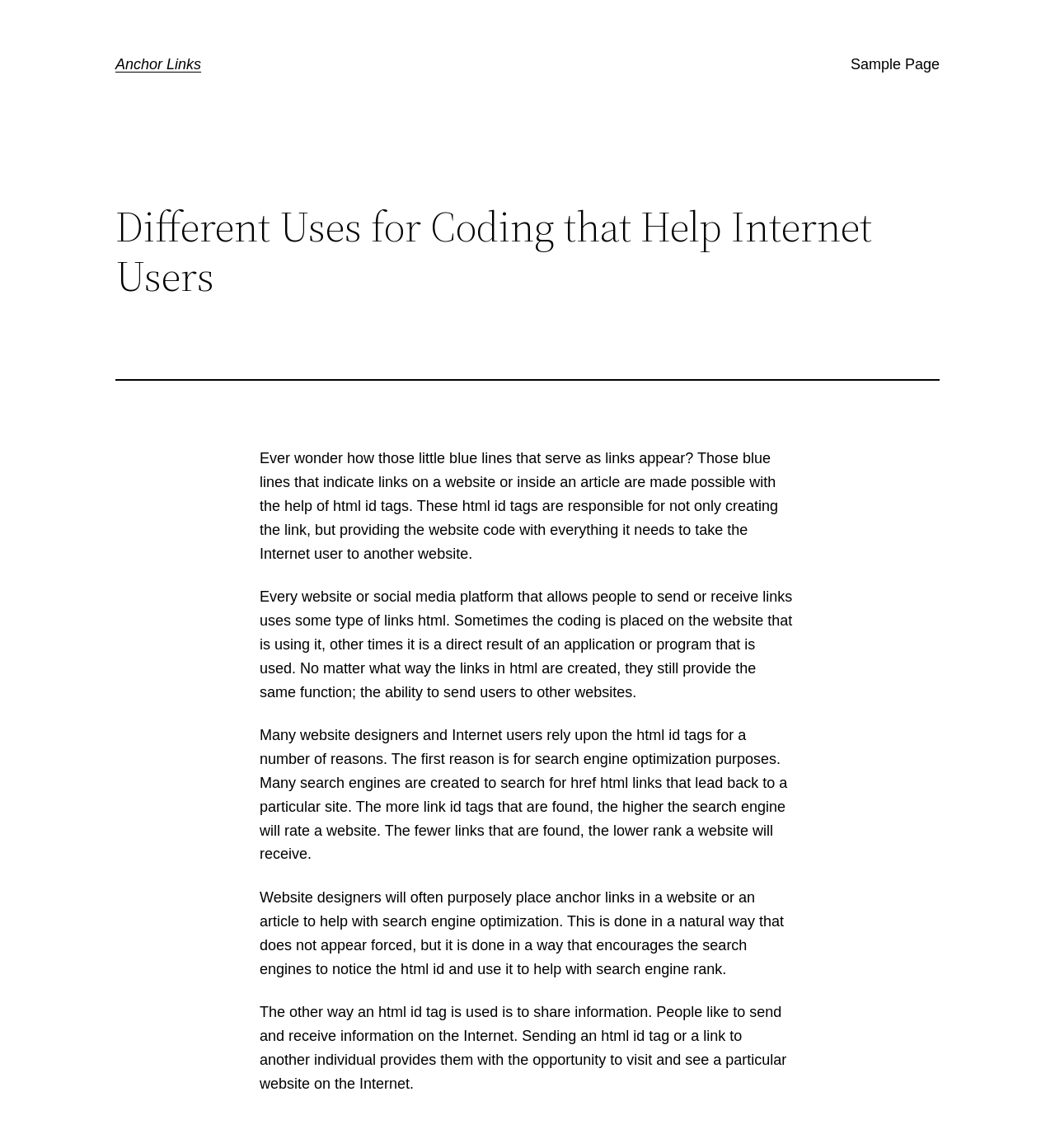Use a single word or phrase to answer this question: 
What do search engines search for to rank a website?

Href html links